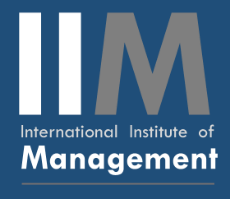Answer this question using a single word or a brief phrase:
What is the focus of the institution?

management education